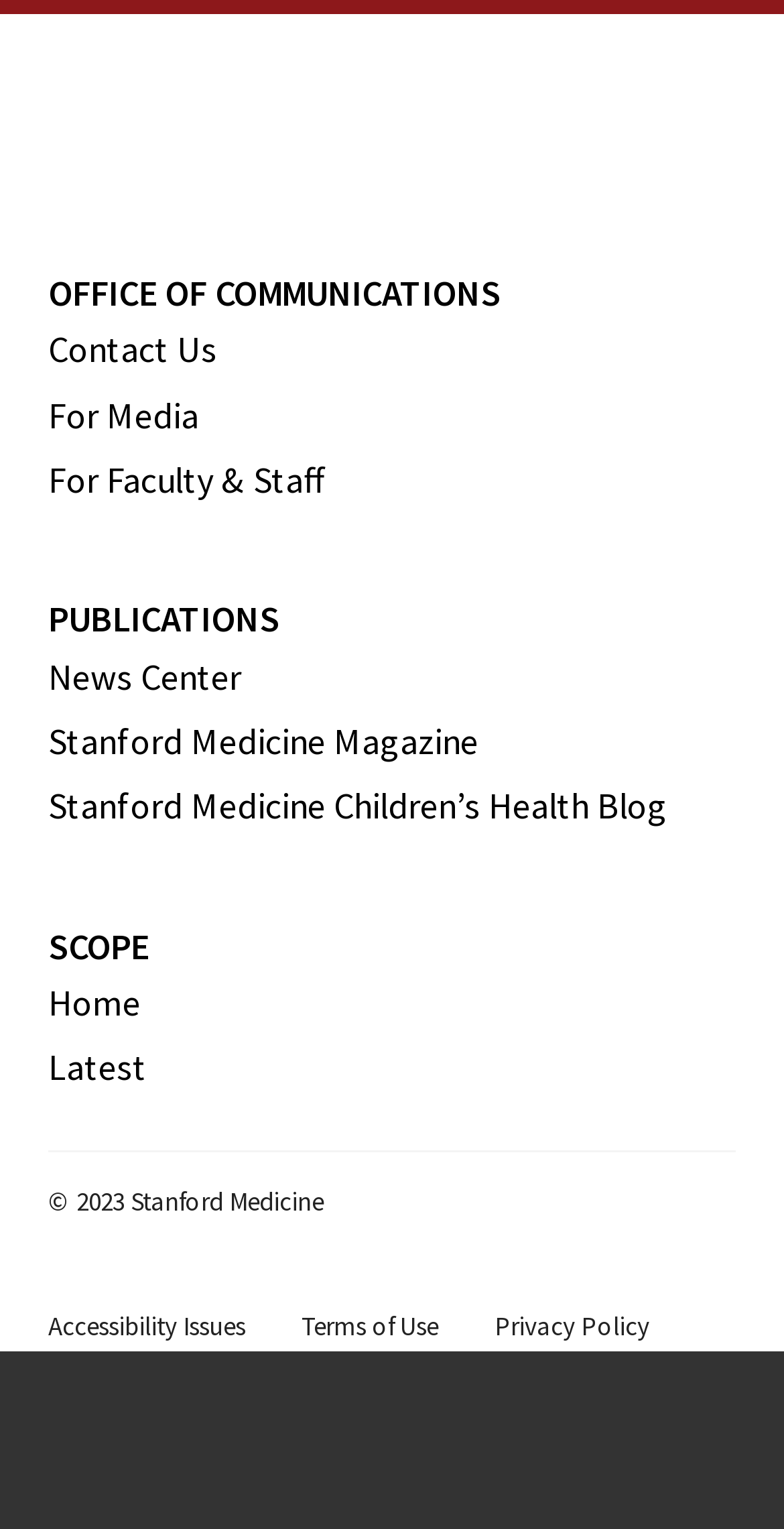What is the name of the office?
Could you give a comprehensive explanation in response to this question?

The answer can be found by looking at the heading element with the text 'OFFICE OF COMMUNICATIONS' which is located at the top of the webpage.